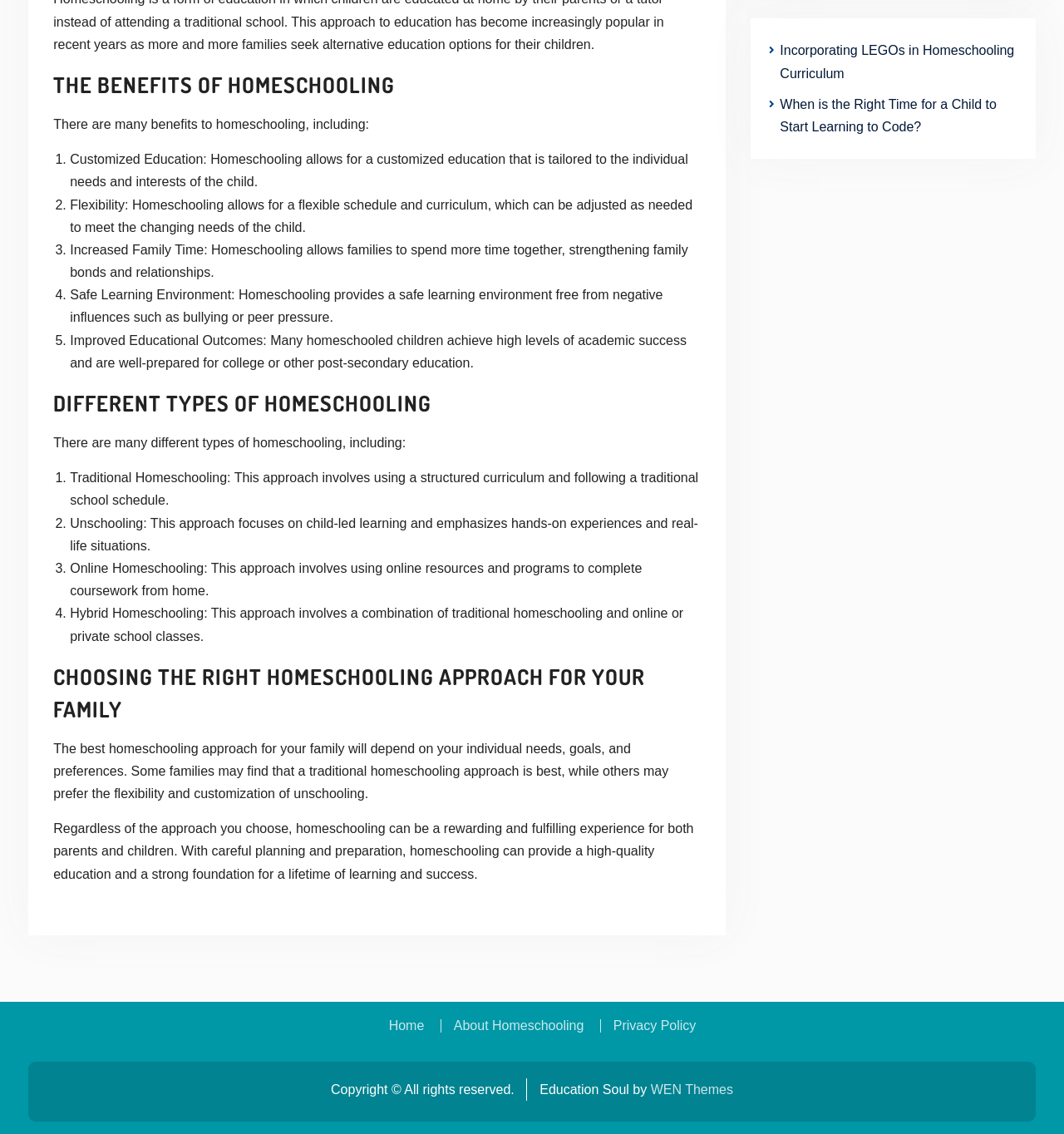Predict the bounding box coordinates for the UI element described as: "Home". The coordinates should be four float numbers between 0 and 1, presented as [left, top, right, bottom].

[0.365, 0.899, 0.41, 0.91]